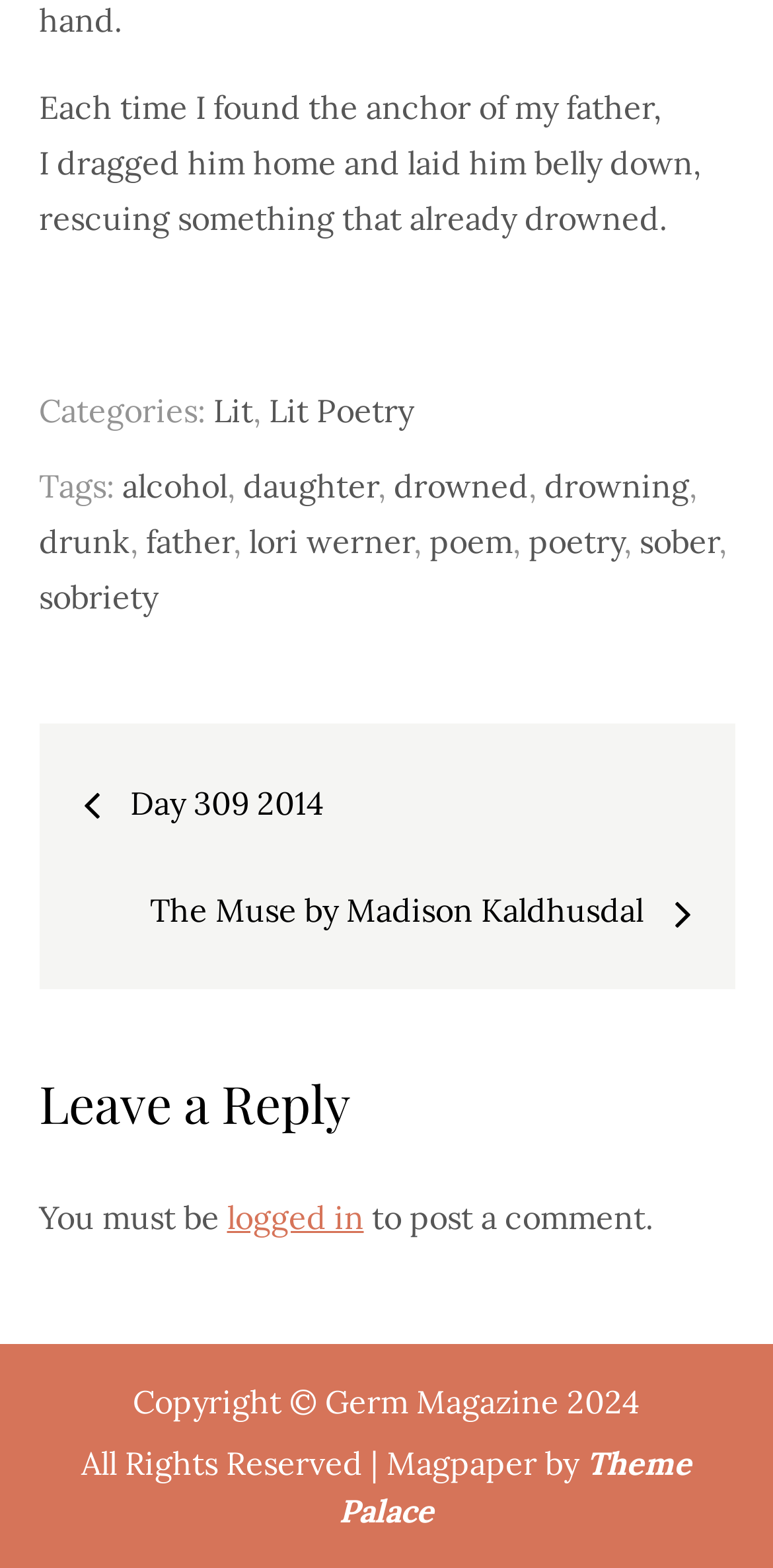What is the theme of the website?
Based on the image, respond with a single word or phrase.

Magpaper